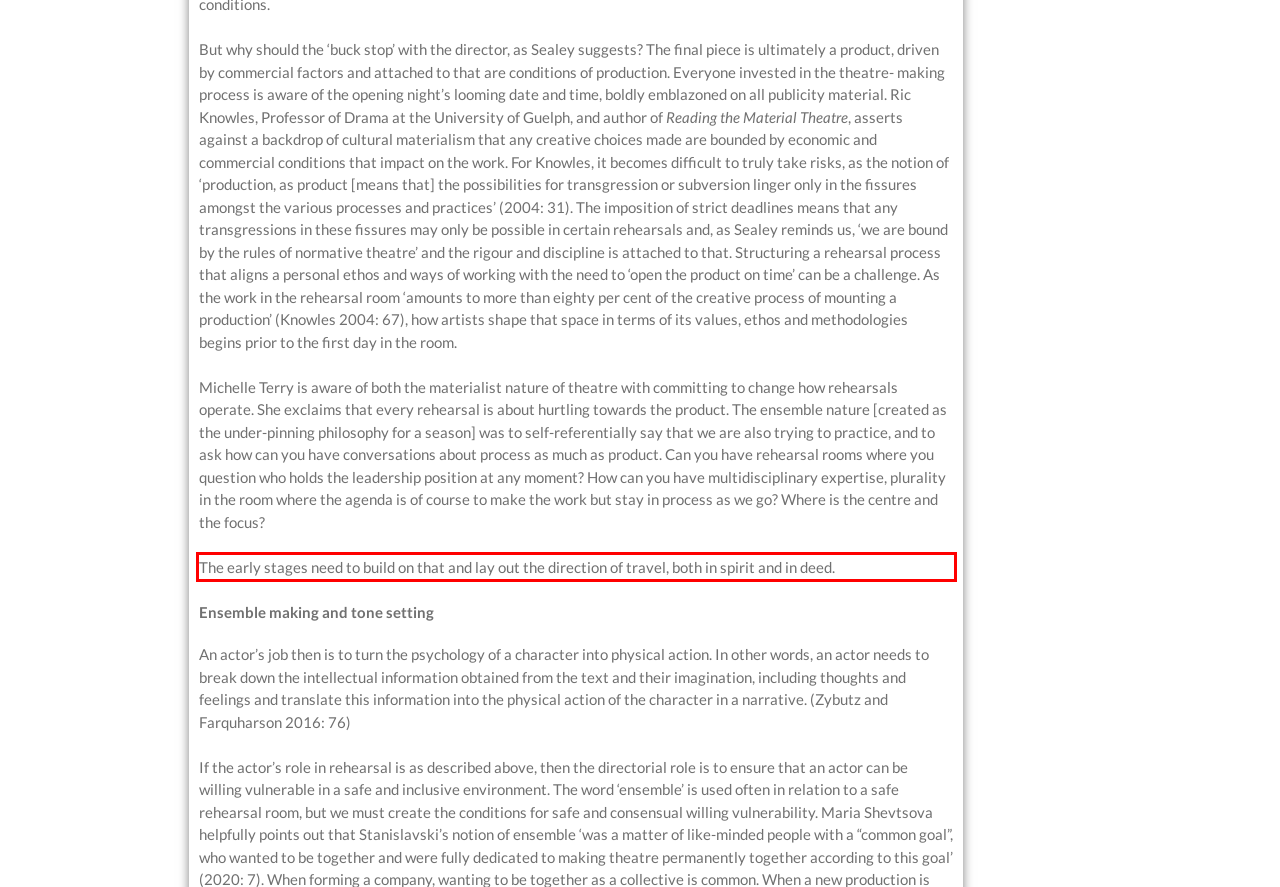With the provided screenshot of a webpage, locate the red bounding box and perform OCR to extract the text content inside it.

The early stages need to build on that and lay out the direction of travel, both in spirit and in deed.